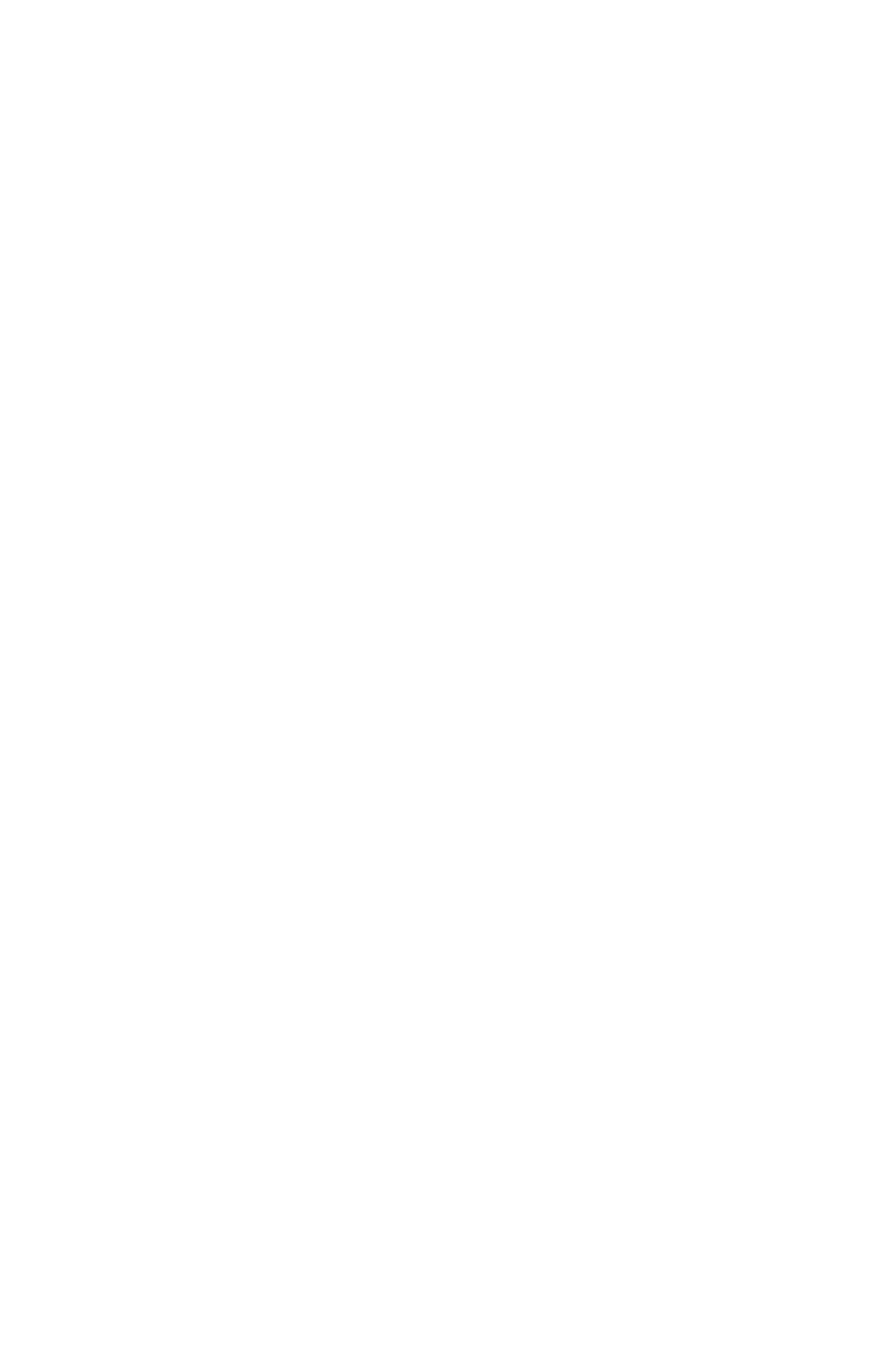Determine the coordinates of the bounding box for the clickable area needed to execute this instruction: "Visit the Fairbridge main site".

[0.077, 0.826, 0.923, 0.866]